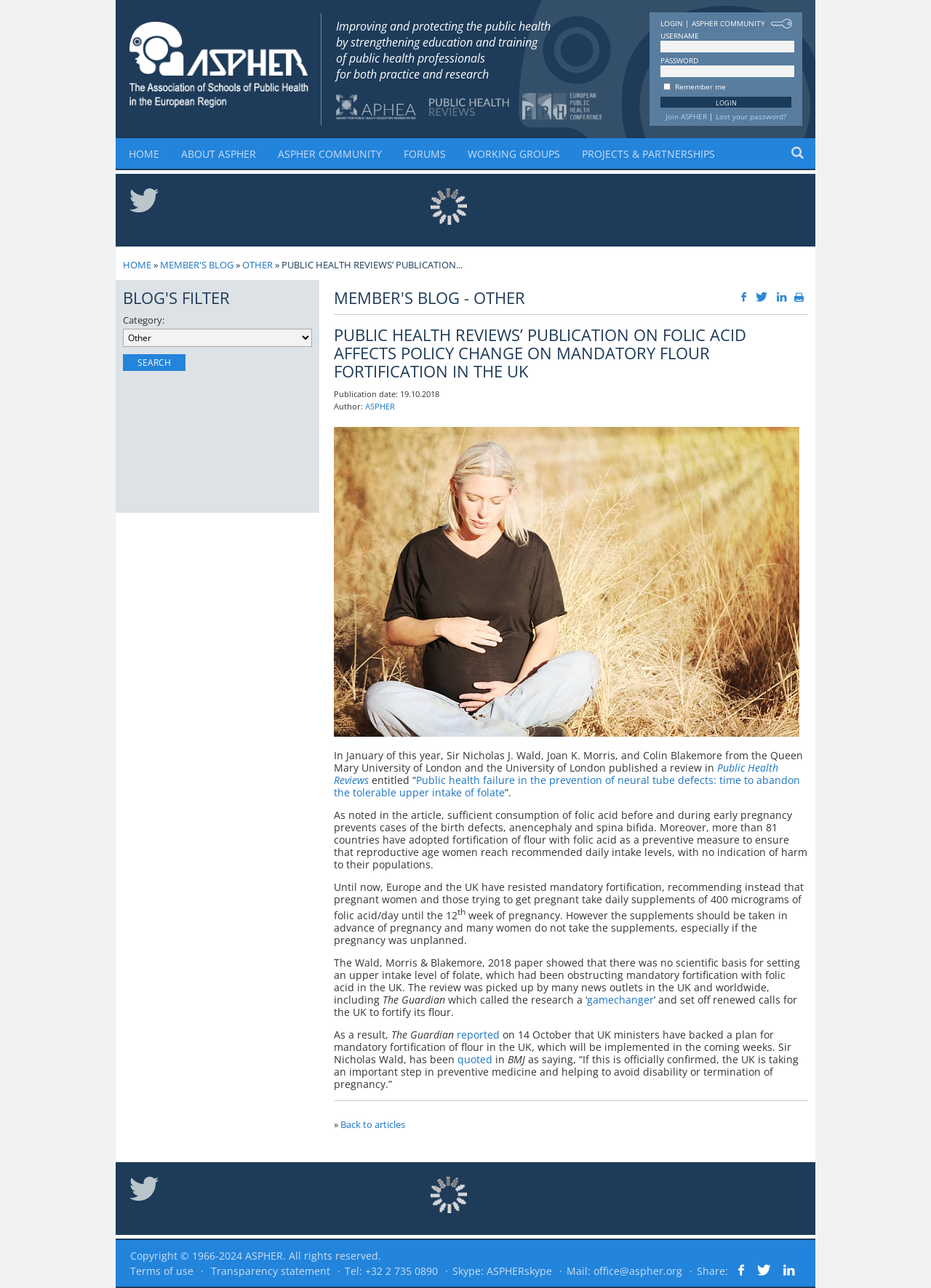Provide a thorough description of the webpage's content and layout.

The webpage is a blog post titled "PUBLIC HEALTH REVIEWS’ PUBLICATION ON FOLIC ACID AFFECTS POLICY CHANGE ON MANDATORY FLOUR FORTIFICATION IN THE UK" from the ASPHER Member's blog. 

At the top of the page, there is a navigation menu with links to "Homepage", "LOGIN | ASPHER COMMUNITY", and other sections of the website. Below this, there is a section with three images and a heading that reads "Improving and protecting the public health by strengthening education and training of public health professionals for both practice and research". 

On the left side of the page, there is a sidebar with links to "HOME", "ABOUT ASPHER", "ASPHER COMMUNITY", "FORUMS", "WORKING GROUPS", and "PROJECTS & PARTNERSHIPS". 

The main content of the page is the blog post, which discusses a publication in Public Health Reviews that led to a policy change in the UK regarding mandatory flour fortification with folic acid. The post includes several paragraphs of text, as well as links to external sources such as The Guardian and BMJ. There are also several images, including one of a pregnancy-related topic. 

At the bottom of the page, there is a section with copyright information, terms of use, and contact information for ASPHER.